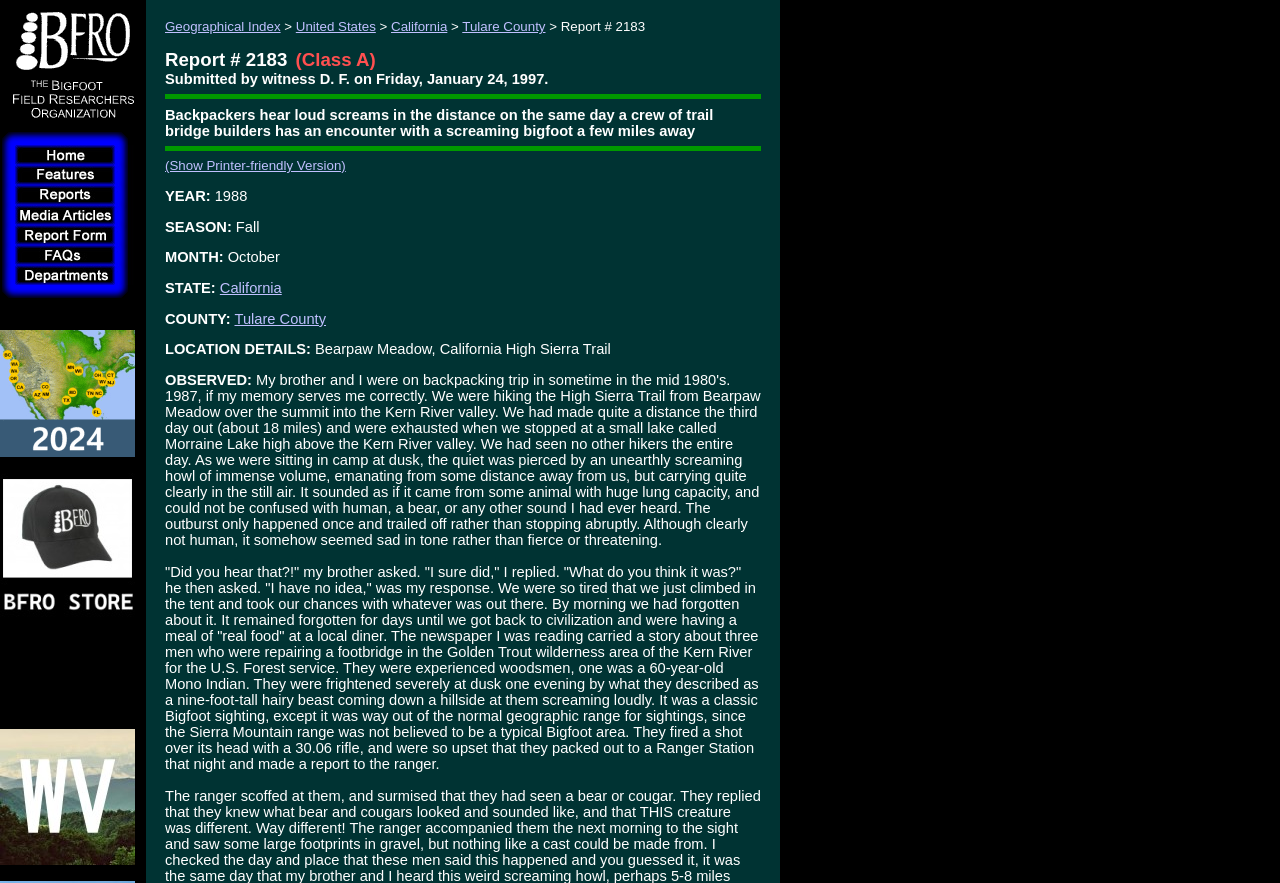Could you locate the bounding box coordinates for the section that should be clicked to accomplish this task: "View Report # 2183 in printer-friendly version".

[0.129, 0.179, 0.27, 0.196]